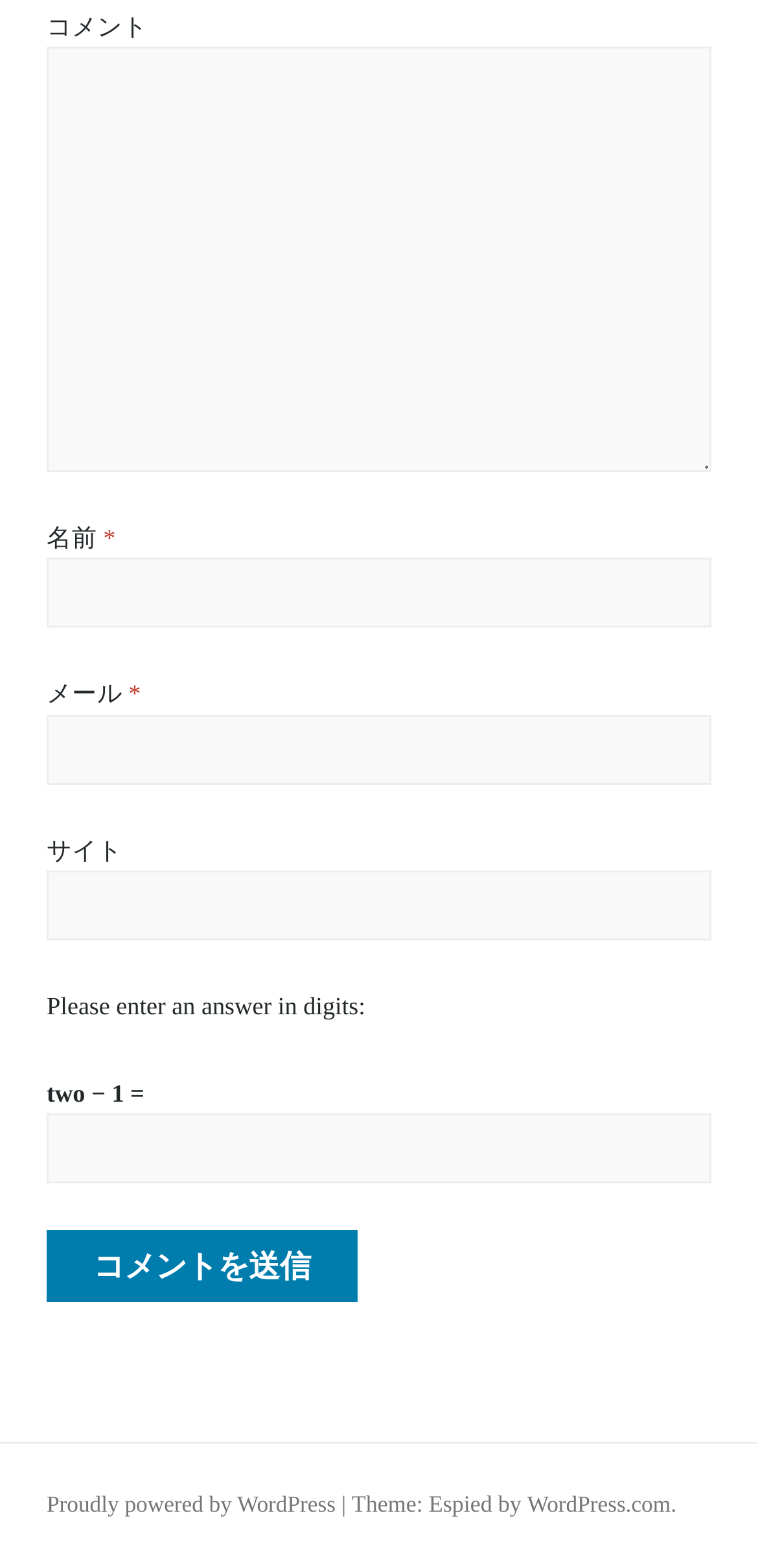What is the format required for the 'メール' field?
Please provide a full and detailed response to the question.

The 'メール' field has a description 'email-notes' which indicates that the field requires a valid email address. The purpose of this field is to enter the user's email address, and the format required is a standard email address format.